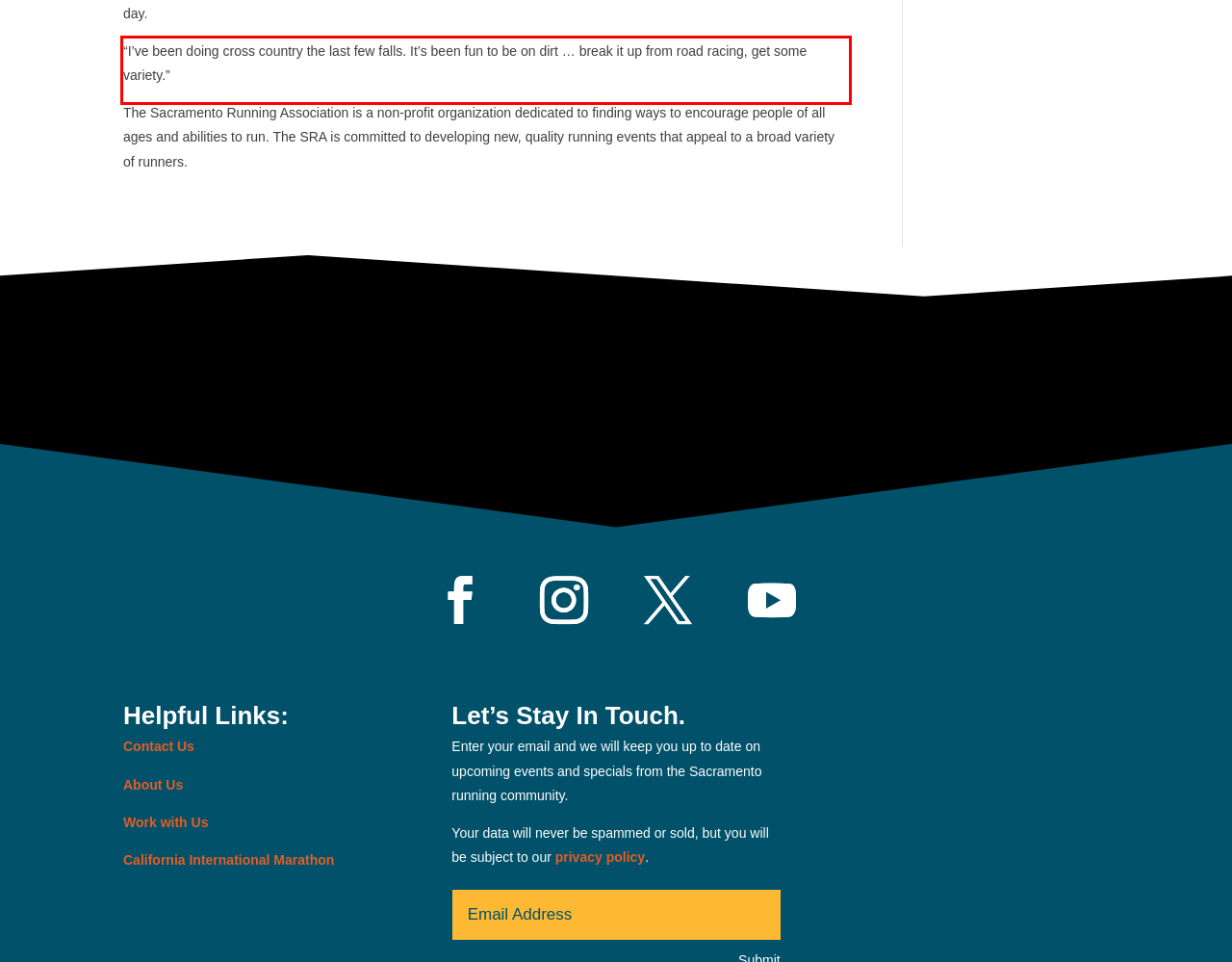You are provided with a screenshot of a webpage containing a red bounding box. Please extract the text enclosed by this red bounding box.

“I’ve been doing cross country the last few falls. It’s been fun to be on dirt … break it up from road racing, get some variety.”